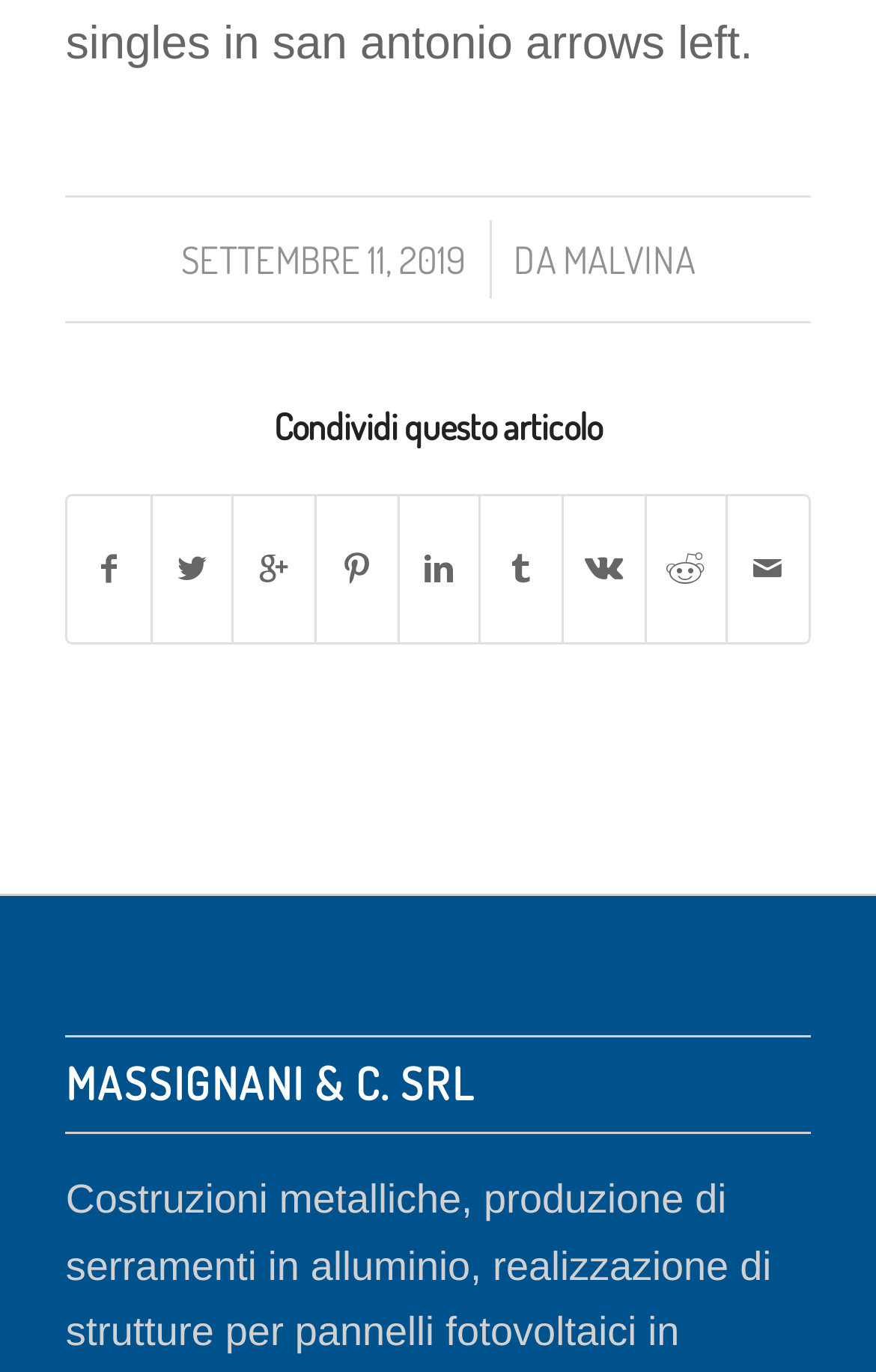Locate the bounding box coordinates for the element described below: "Condividi su Vk". The coordinates must be four float values between 0 and 1, formatted as [left, top, right, bottom].

[0.643, 0.362, 0.735, 0.468]